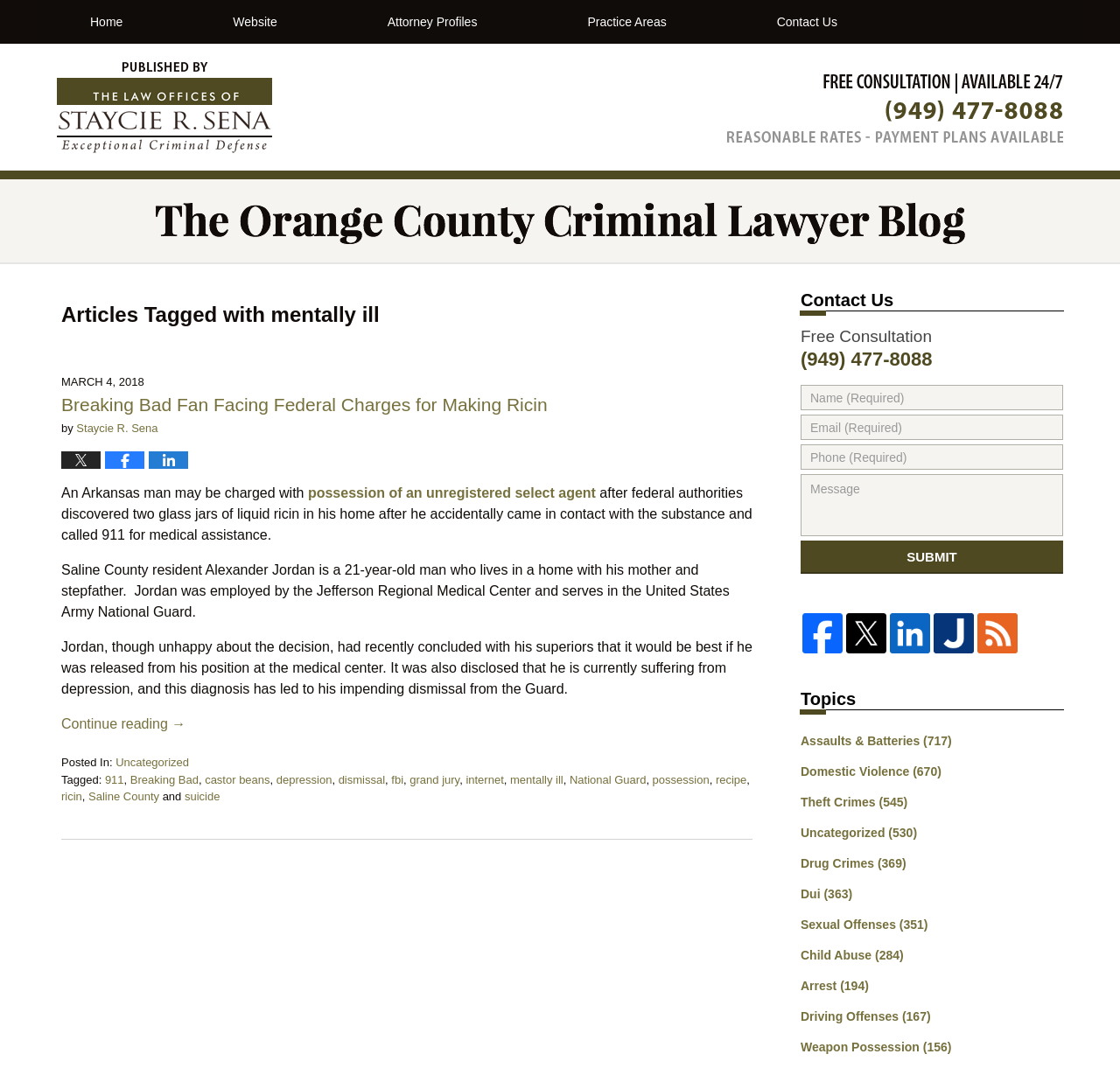Extract the heading text from the webpage.

Articles Tagged with mentally ill